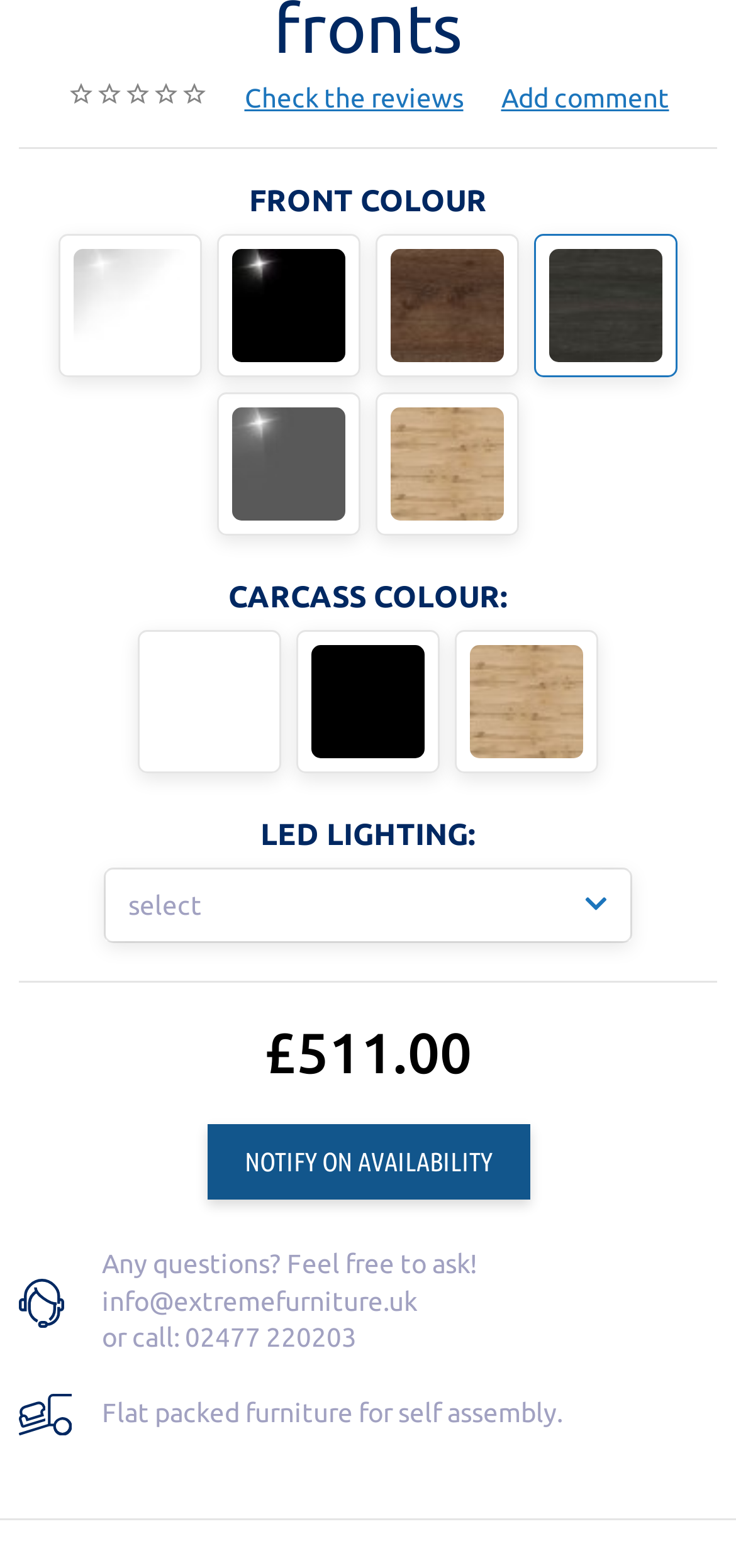How can I contact the seller?
Craft a detailed and extensive response to the question.

The contact information of the seller is provided at the bottom of the webpage, including an email address 'info@extremefurniture.uk' and a phone number '02477 220203'.